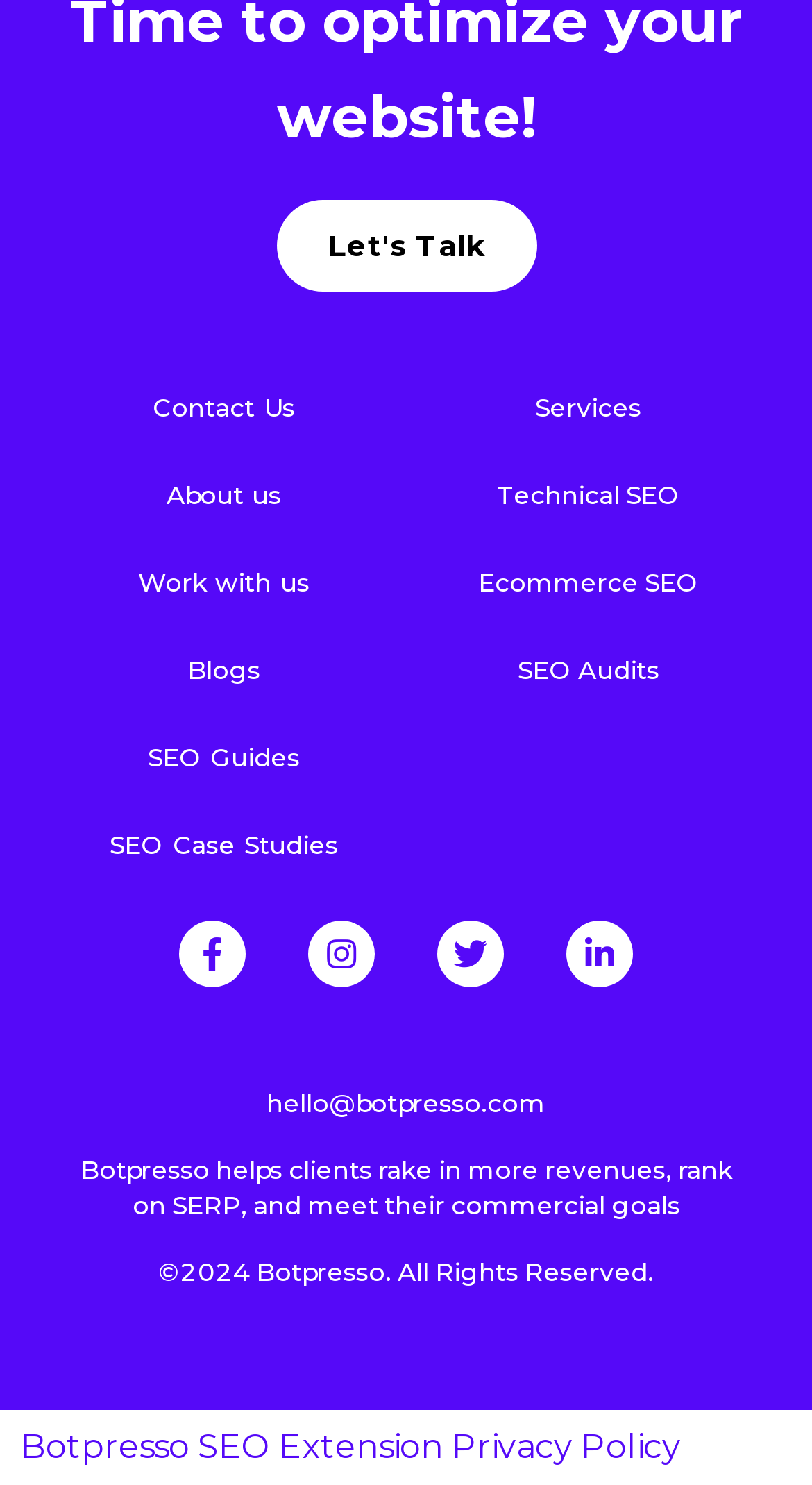Using the description: "Work with us", determine the UI element's bounding box coordinates. Ensure the coordinates are in the format of four float numbers between 0 and 1, i.e., [left, top, right, bottom].

[0.077, 0.37, 0.474, 0.415]